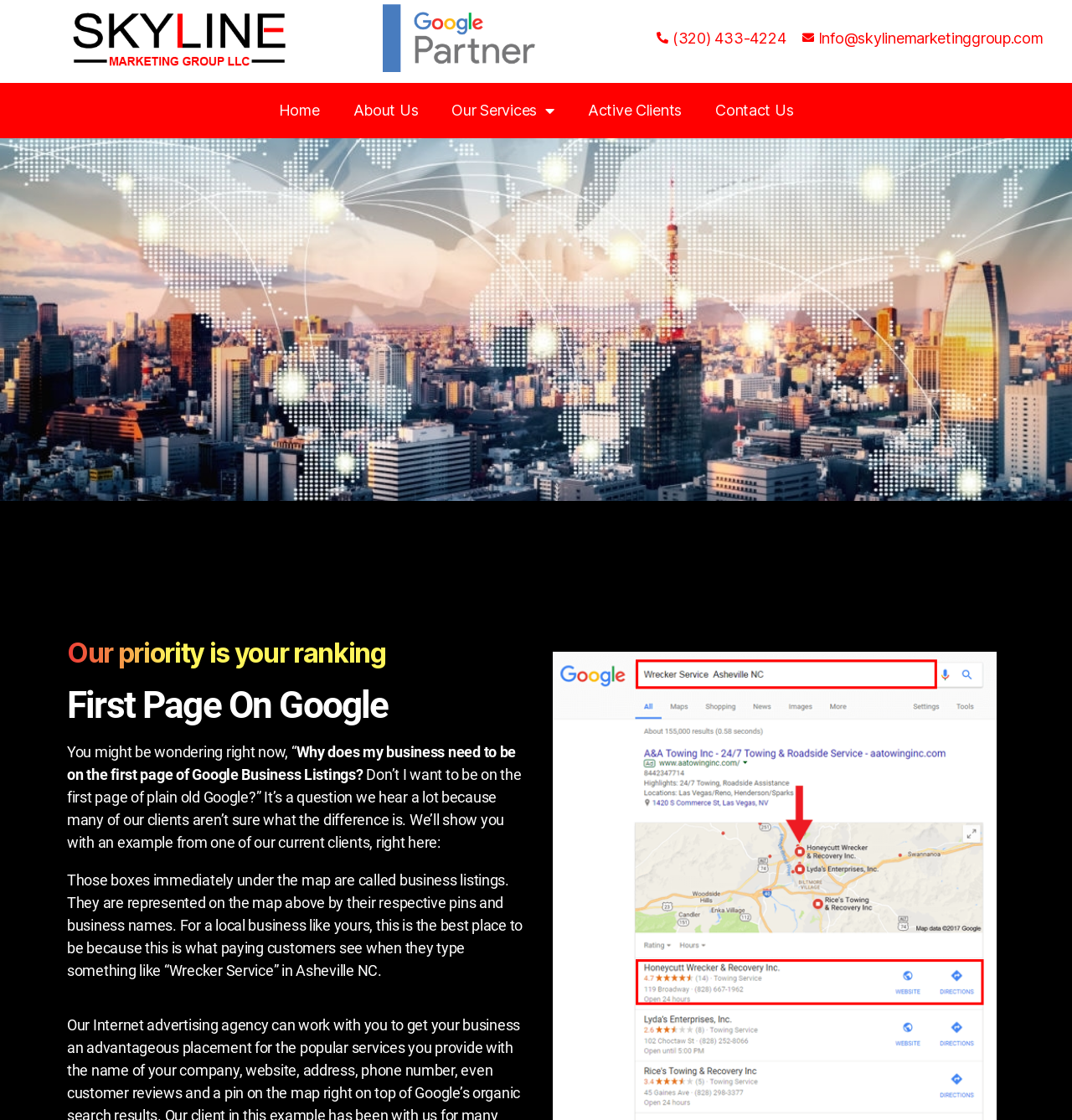What is the benefit of being on the first page of Google Business Listings?
Make sure to answer the question with a detailed and comprehensive explanation.

I found the answer by reading the text on the webpage, which explains that being on the first page of Google Business Listings is beneficial because paying customers see it when they search for a local business. This is illustrated with an example of a wrecker service in Asheville, NC.